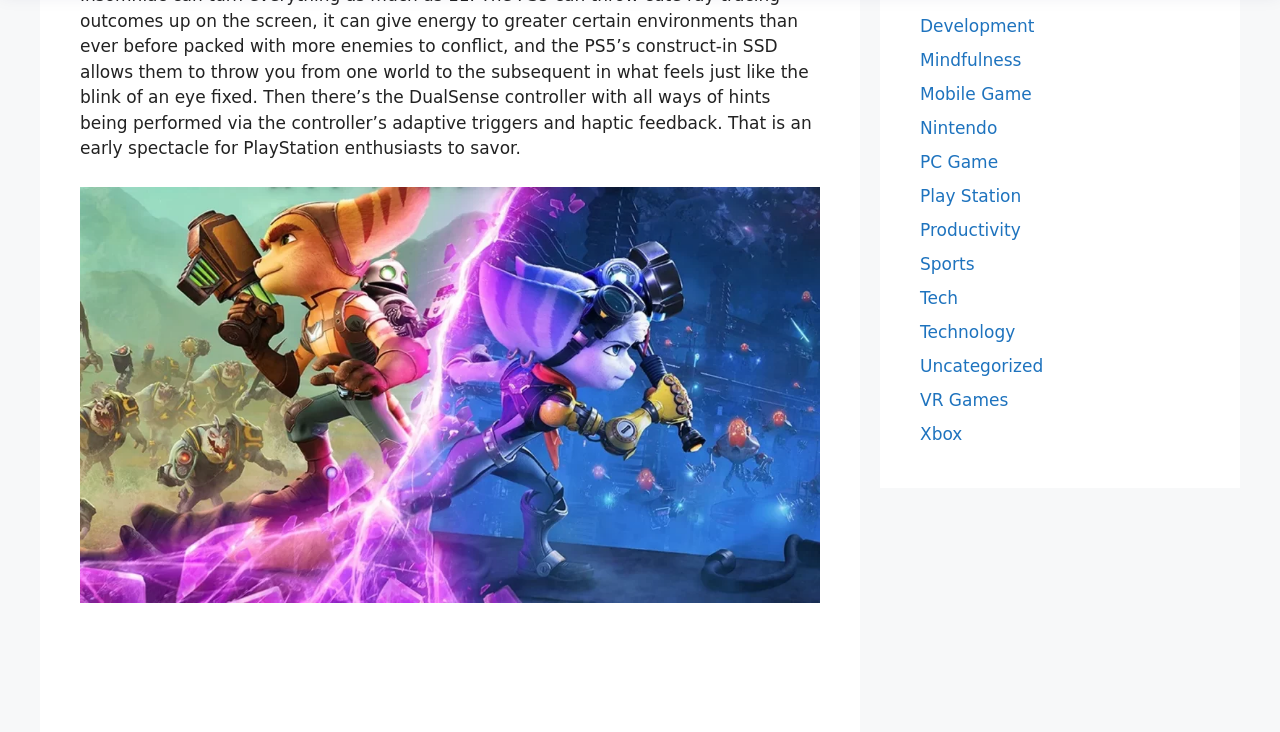What is the last category on this webpage?
Please describe in detail the information shown in the image to answer the question.

By analyzing the bounding box coordinates, I can determine the vertical positions of the elements. The element with the largest y1 value is the bottommost element. In this case, the link 'Xbox' has a y1 value of 0.579, which is the largest among all the links, making it the last category on the webpage.